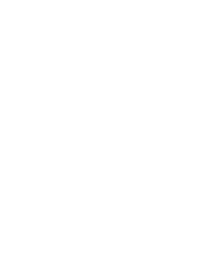What is conveyed by the intricate patterns on the butterfly's wings?
Answer the question with a detailed explanation, including all necessary information.

The caption describes the intricate patterns on the butterfly's wings as conveying a sense of grace and artistry, which adds to the overall elegance of the design.